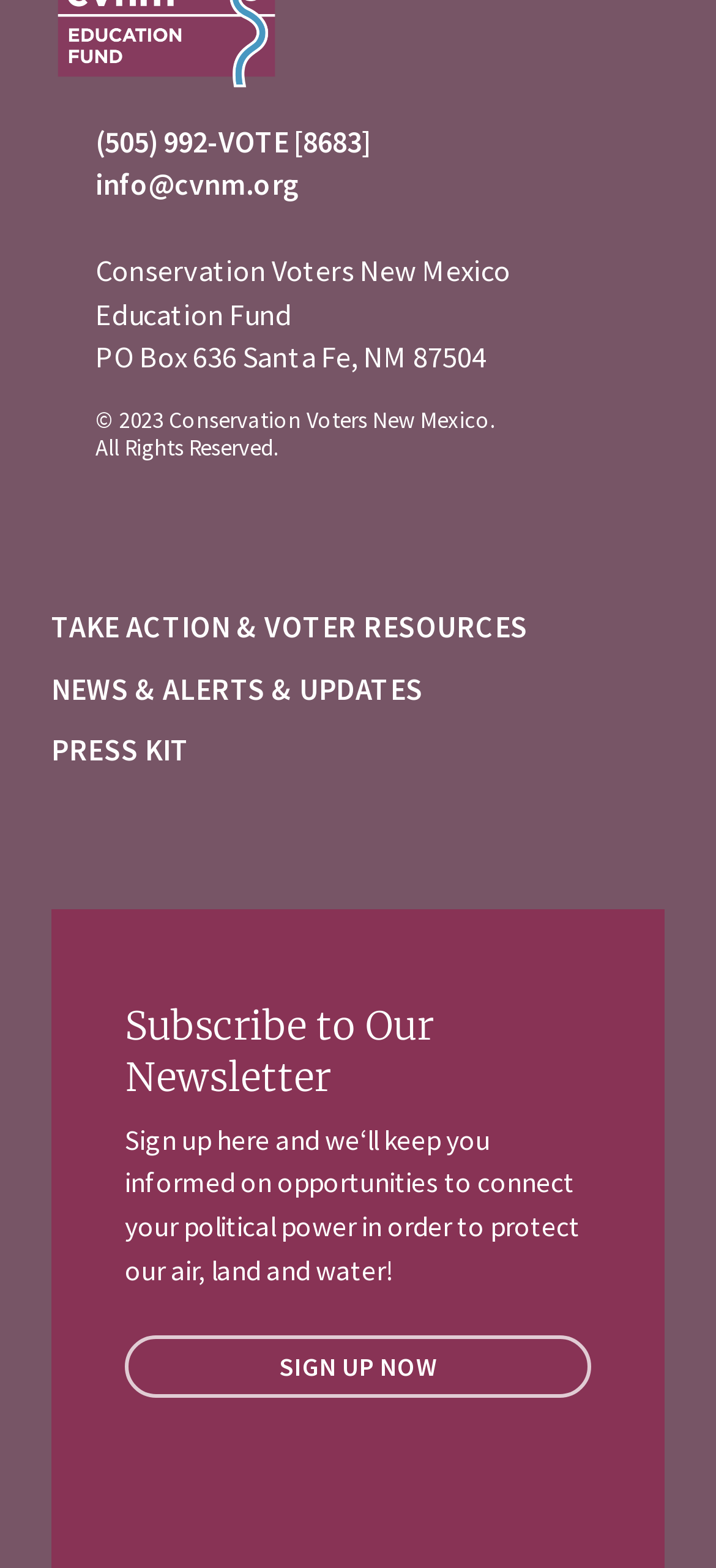Refer to the element description Sign up Now and identify the corresponding bounding box in the screenshot. Format the coordinates as (top-left x, top-left y, bottom-right x, bottom-right y) with values in the range of 0 to 1.

[0.174, 0.852, 0.826, 0.892]